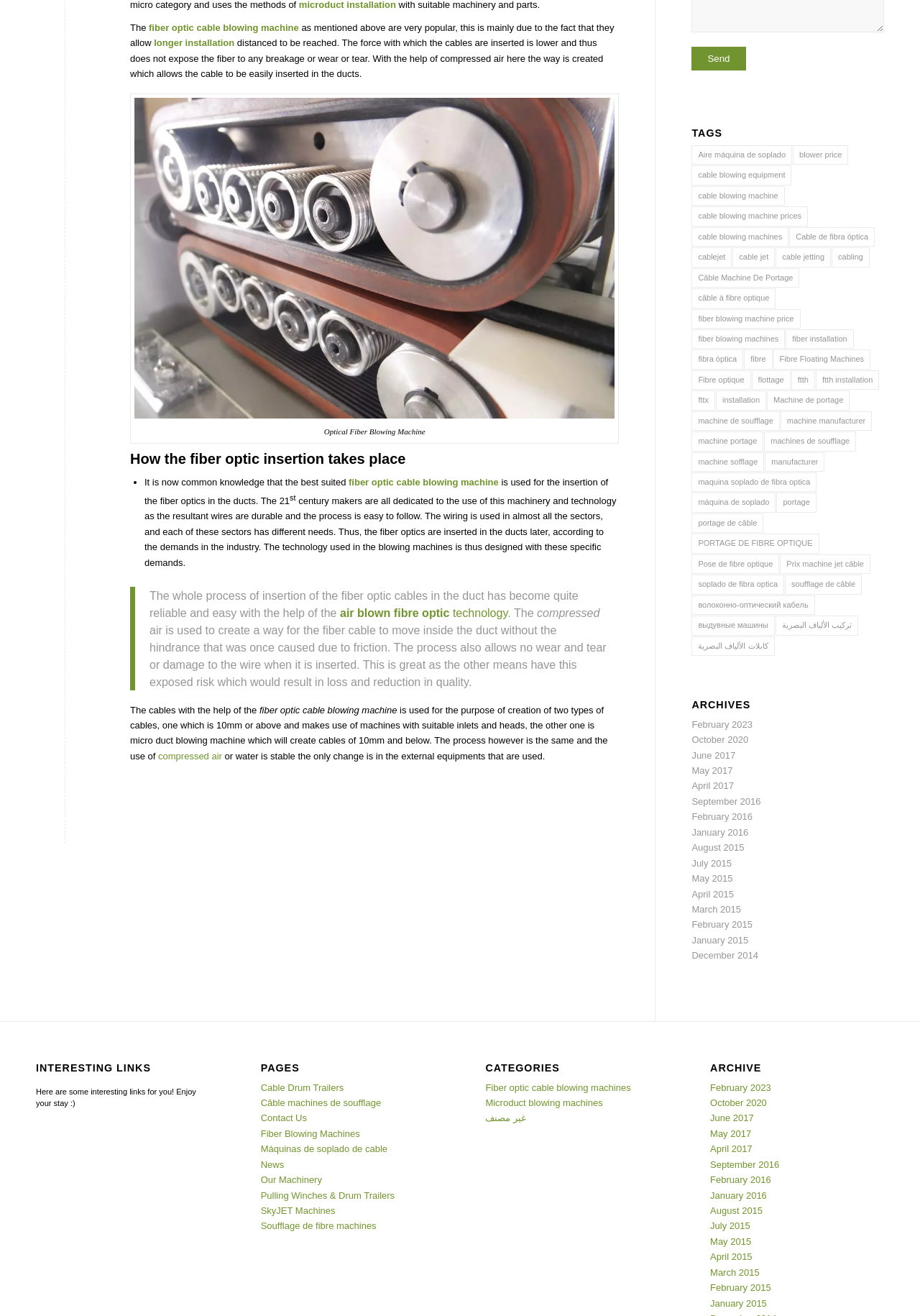Given the element description "Fibre Floating Machines" in the screenshot, predict the bounding box coordinates of that UI element.

[0.84, 0.266, 0.946, 0.281]